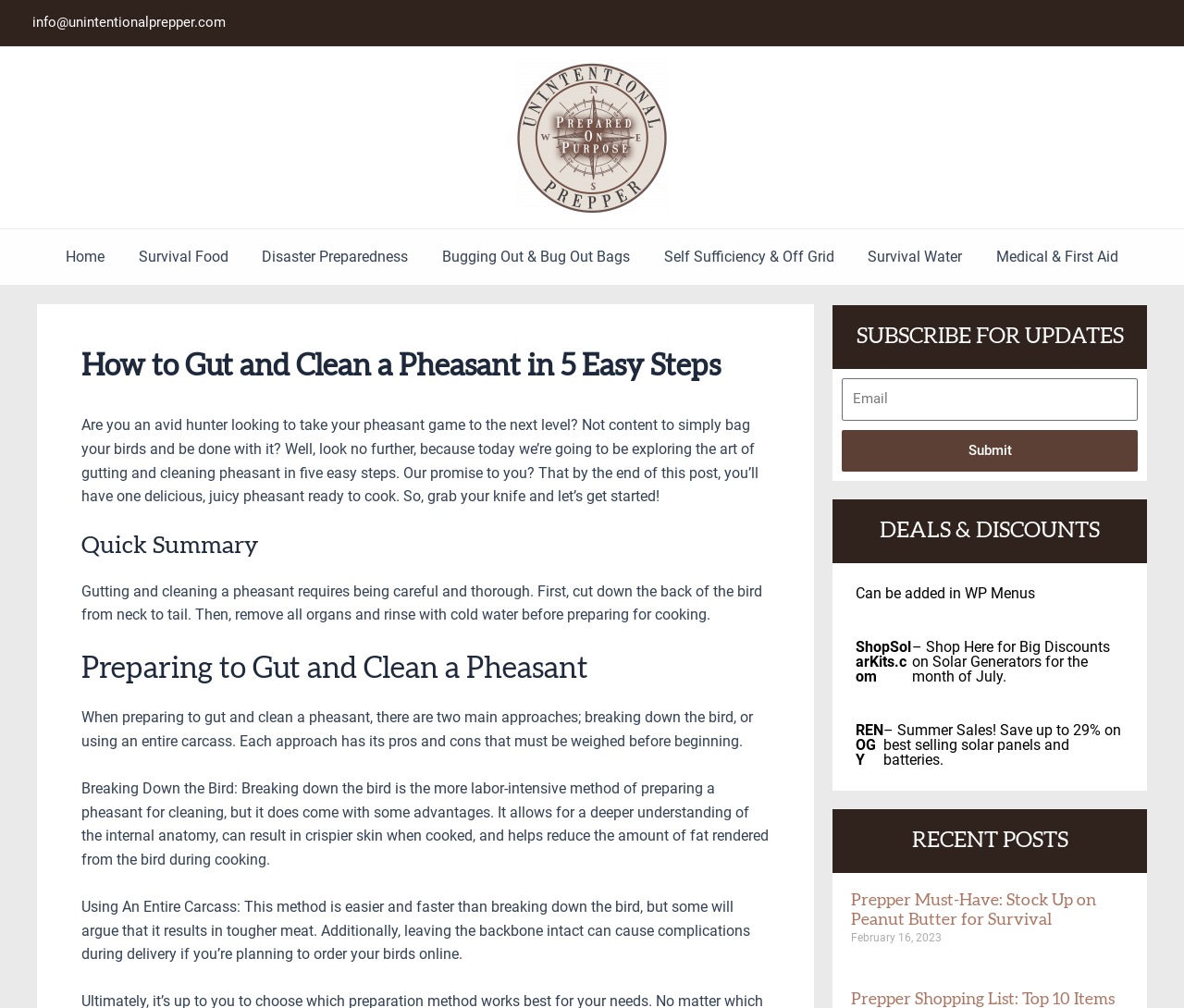What type of content is listed under 'RECENT POSTS'?
Please look at the screenshot and answer in one word or a short phrase.

Article titles